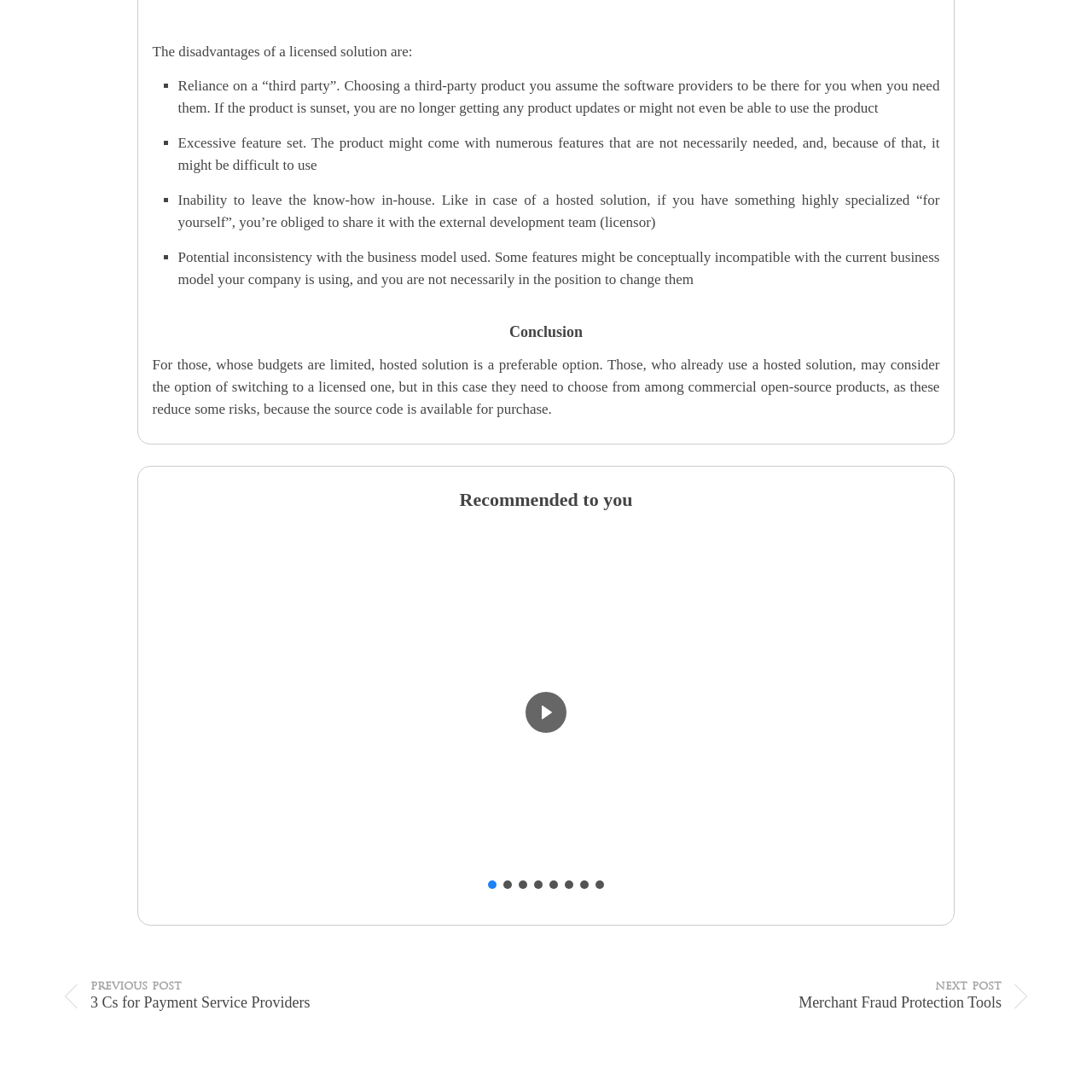Please review the image enclosed by the red bounding box and give a detailed answer to the following question, utilizing the information from the visual: What is the purpose of the interactive elements?

The overall context implies interactive elements that allow users to navigate through different featured items or posts, enhancing their experience with engaging content.